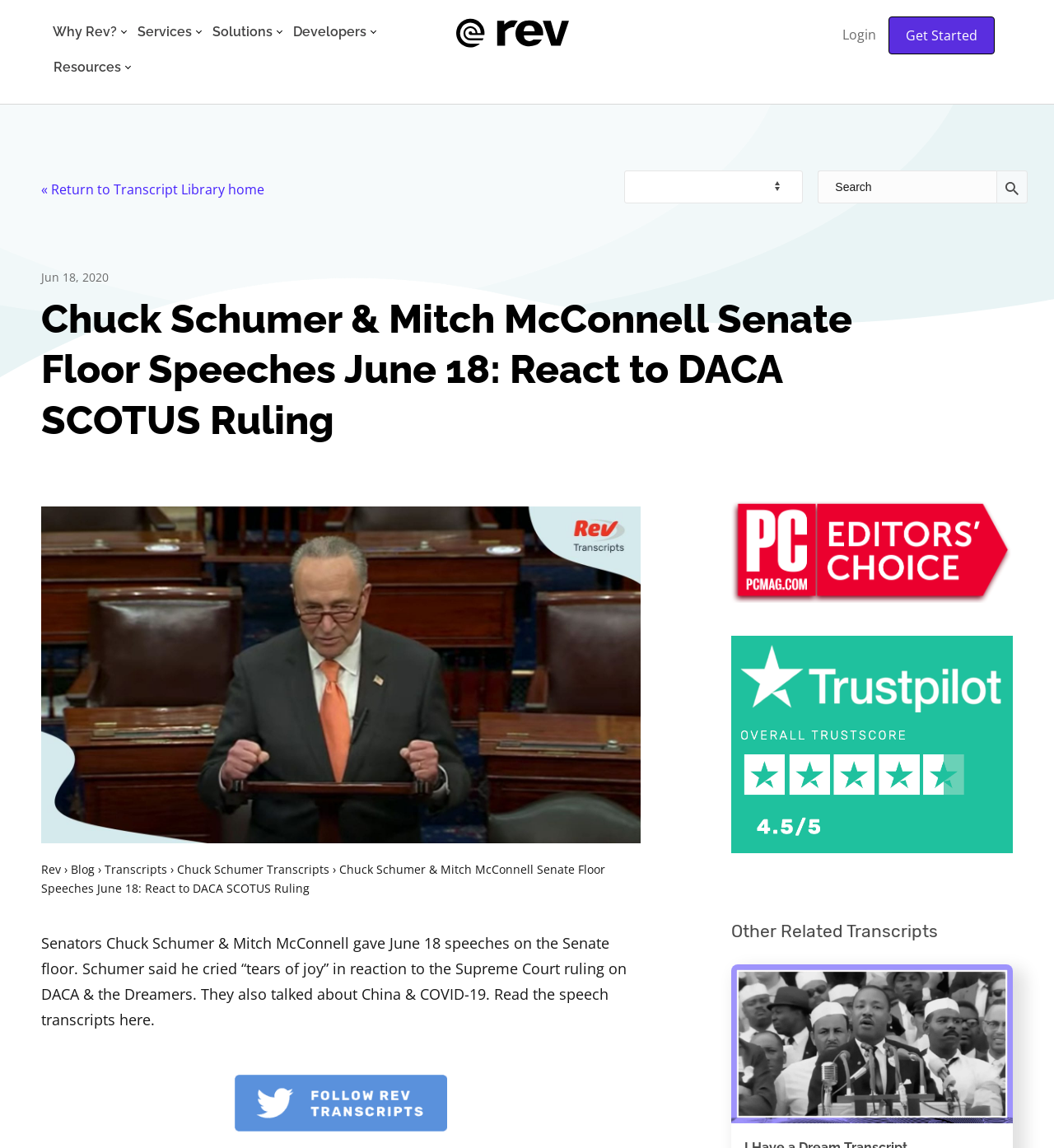What is the name of the company mentioned in the webpage?
Give a single word or phrase answer based on the content of the image.

Rev